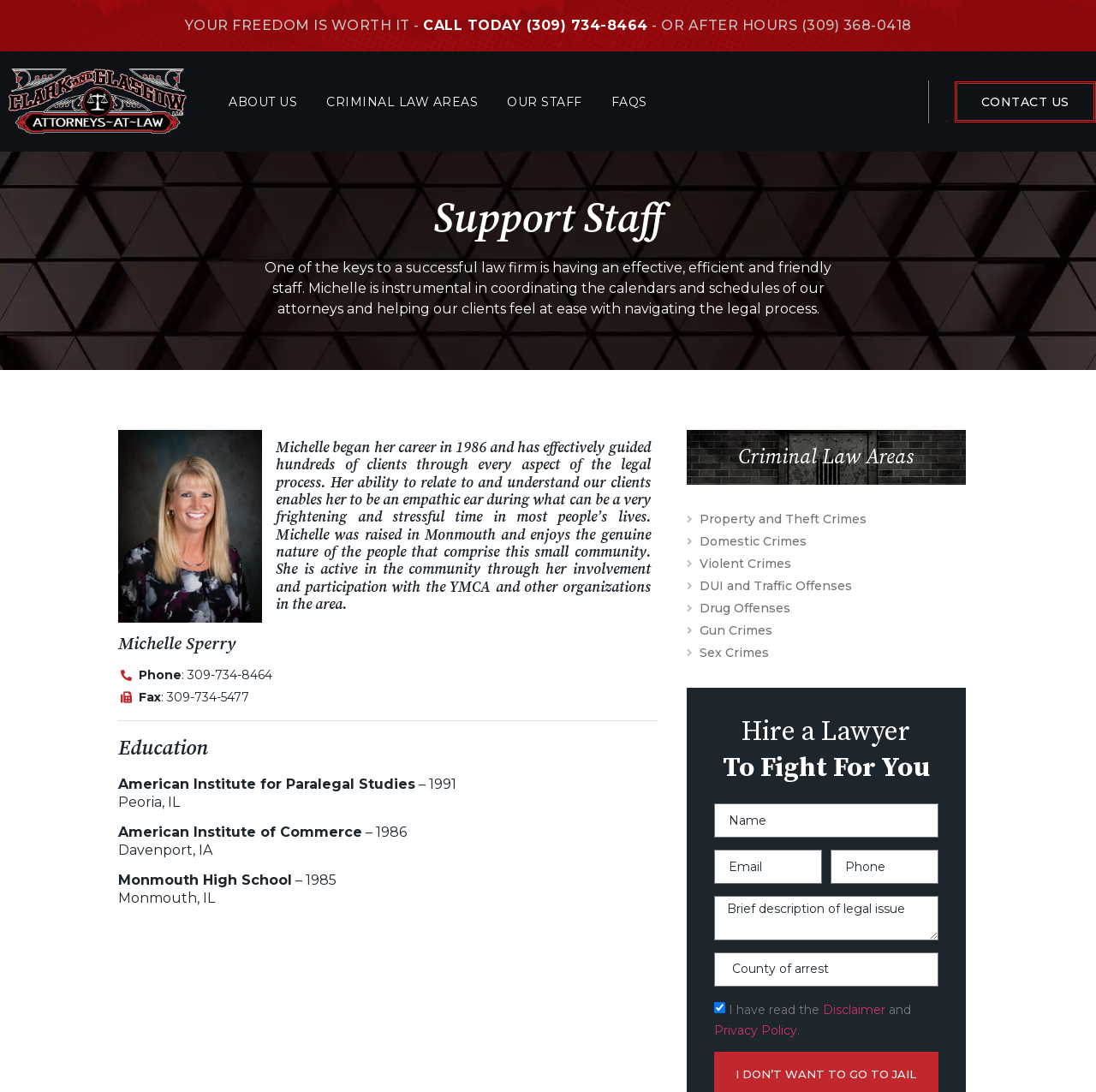Please identify the bounding box coordinates of the clickable area that will allow you to execute the instruction: "Learn about the staff".

[0.46, 0.073, 0.533, 0.113]